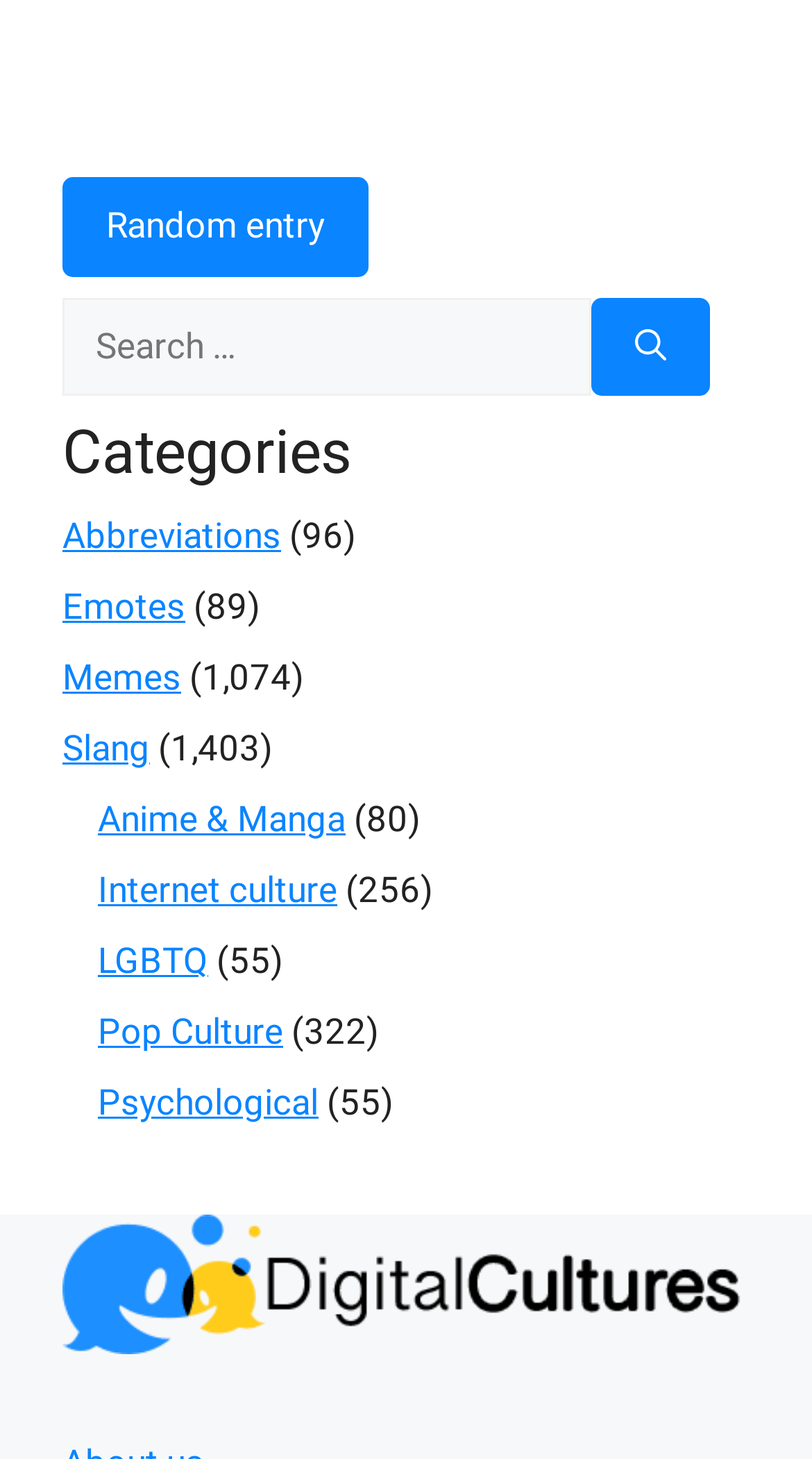Find and provide the bounding box coordinates for the UI element described with: "Anime & Manga".

[0.121, 0.547, 0.426, 0.576]